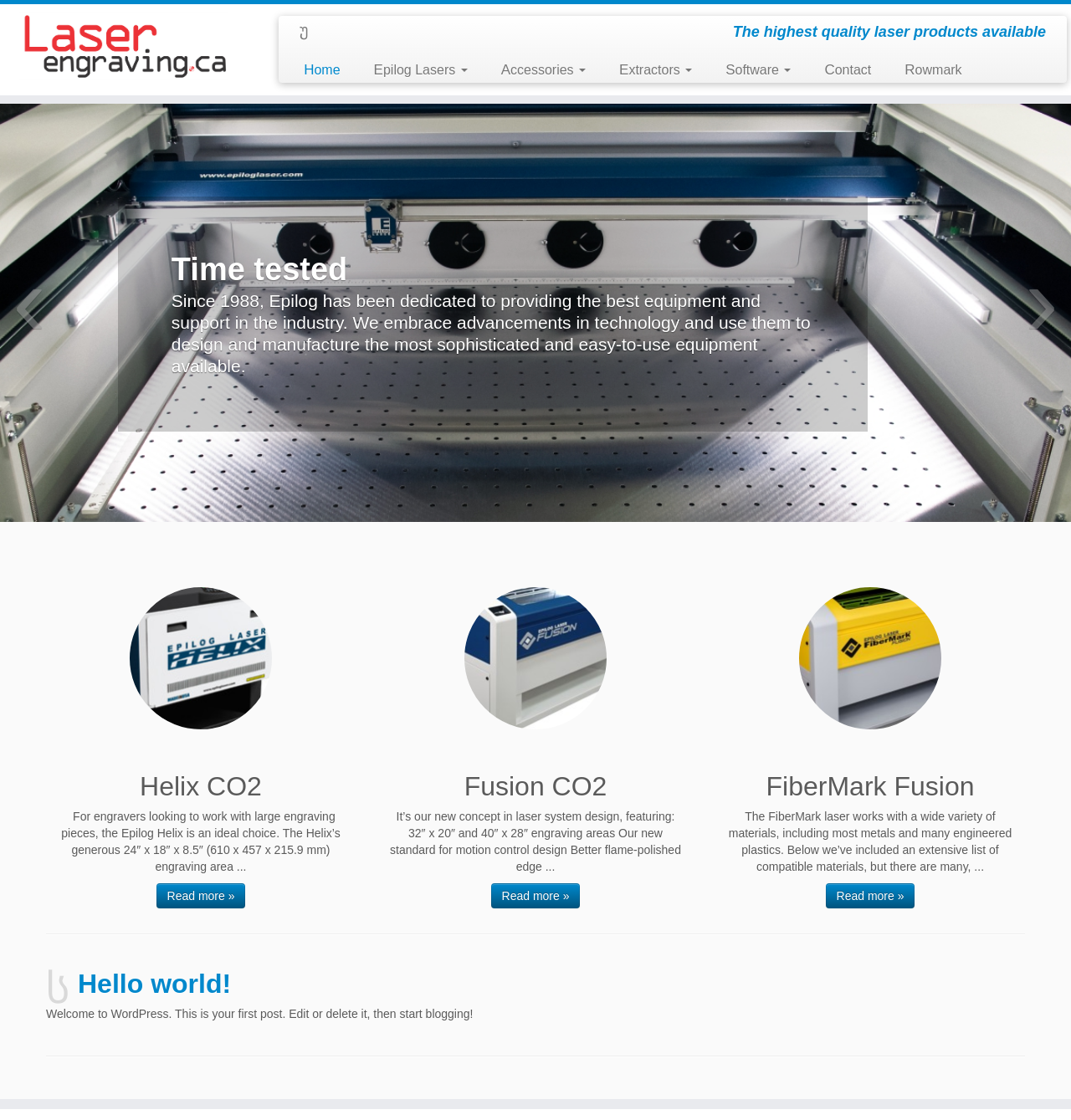Identify and provide the bounding box for the element described by: "Contact".

[0.754, 0.052, 0.829, 0.074]